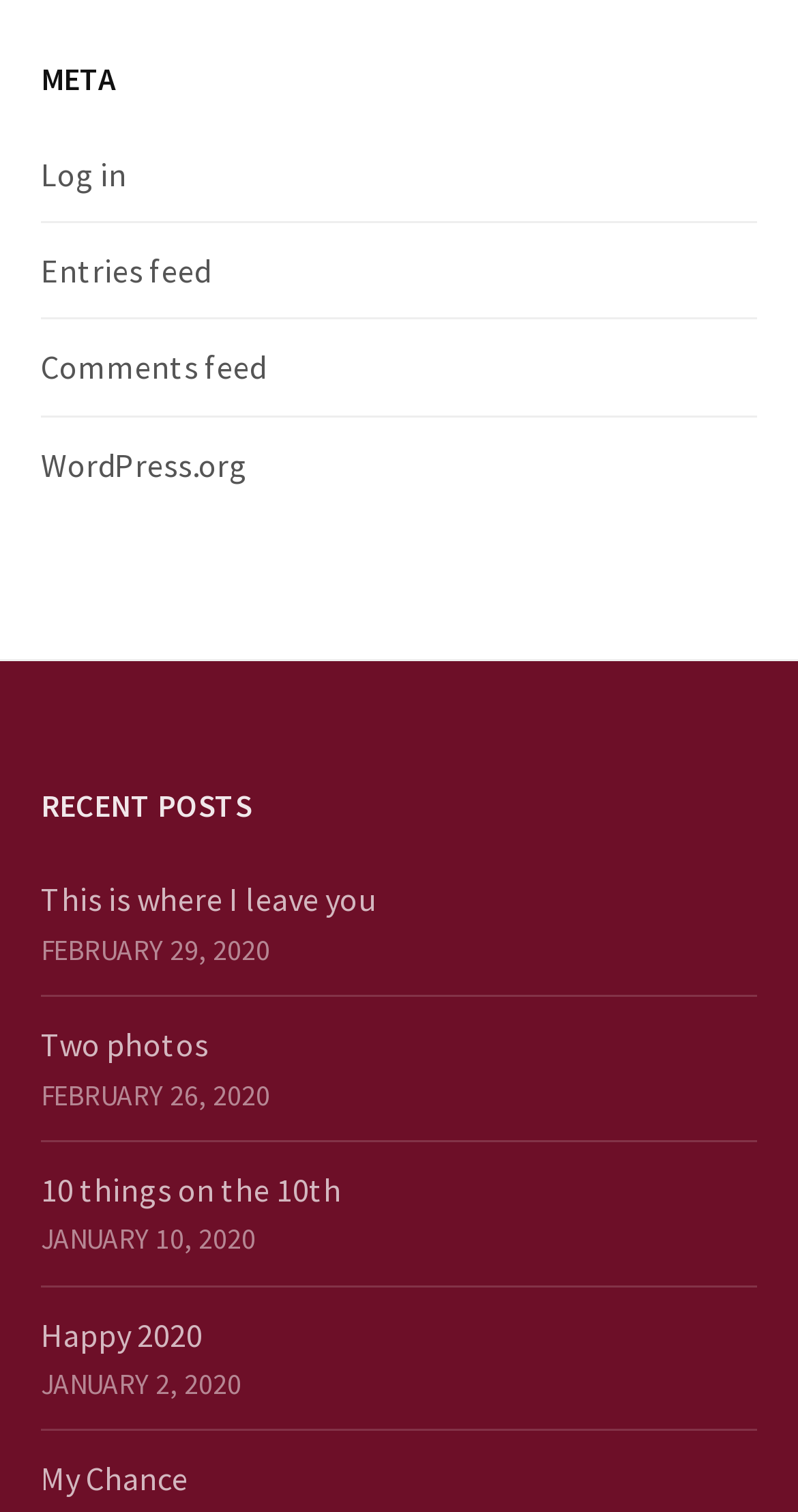How many recent posts are listed?
Carefully examine the image and provide a detailed answer to the question.

I counted the number of links under the 'RECENT POSTS' heading, which are 'This is where I leave you', 'Two photos', '10 things on the 10th', 'Happy 2020', 'My Chance', and two more. There are 7 links in total.